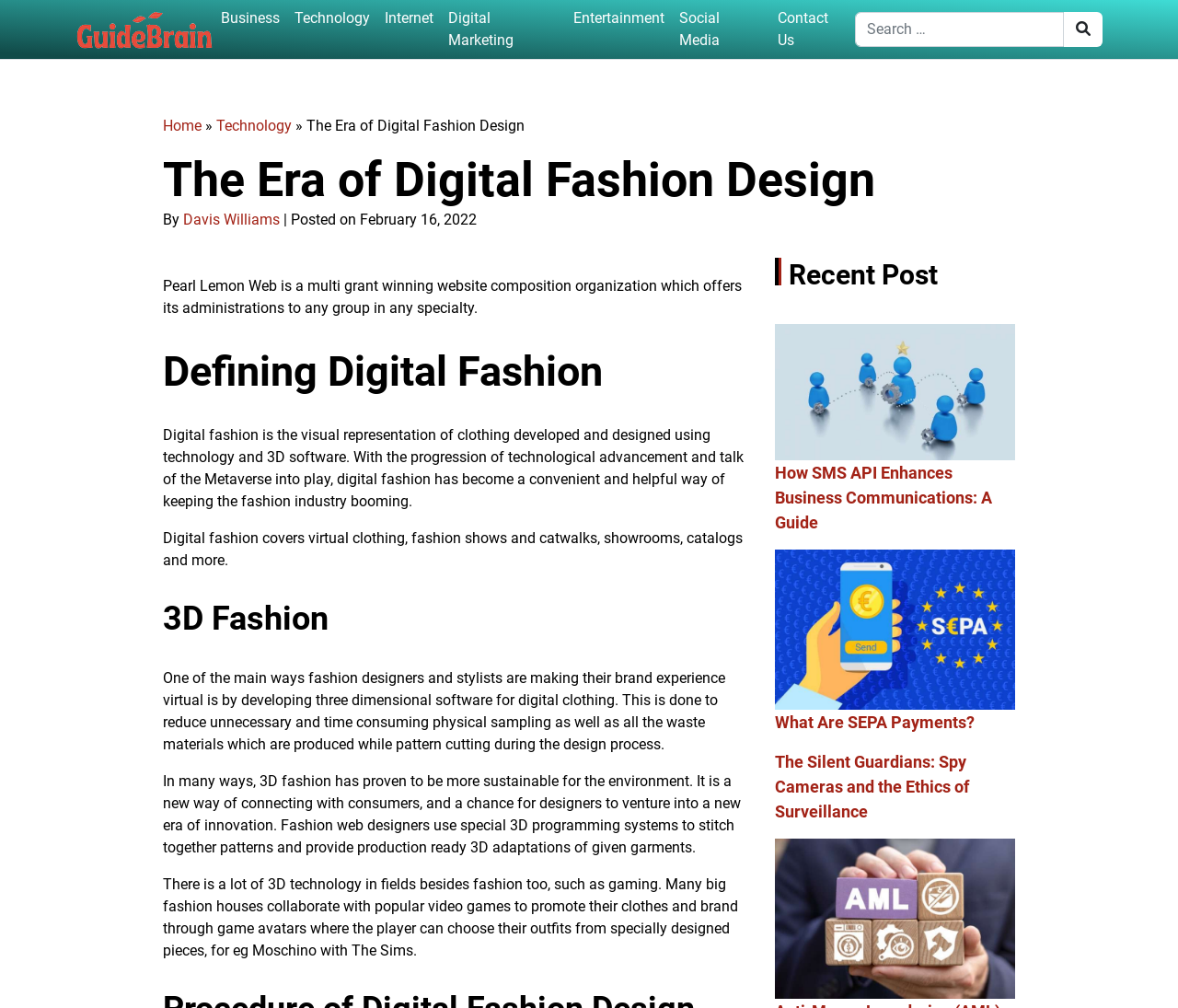Find the bounding box coordinates for the element that must be clicked to complete the instruction: "Check the recent post about SMS API". The coordinates should be four float numbers between 0 and 1, indicated as [left, top, right, bottom].

[0.658, 0.379, 0.862, 0.397]